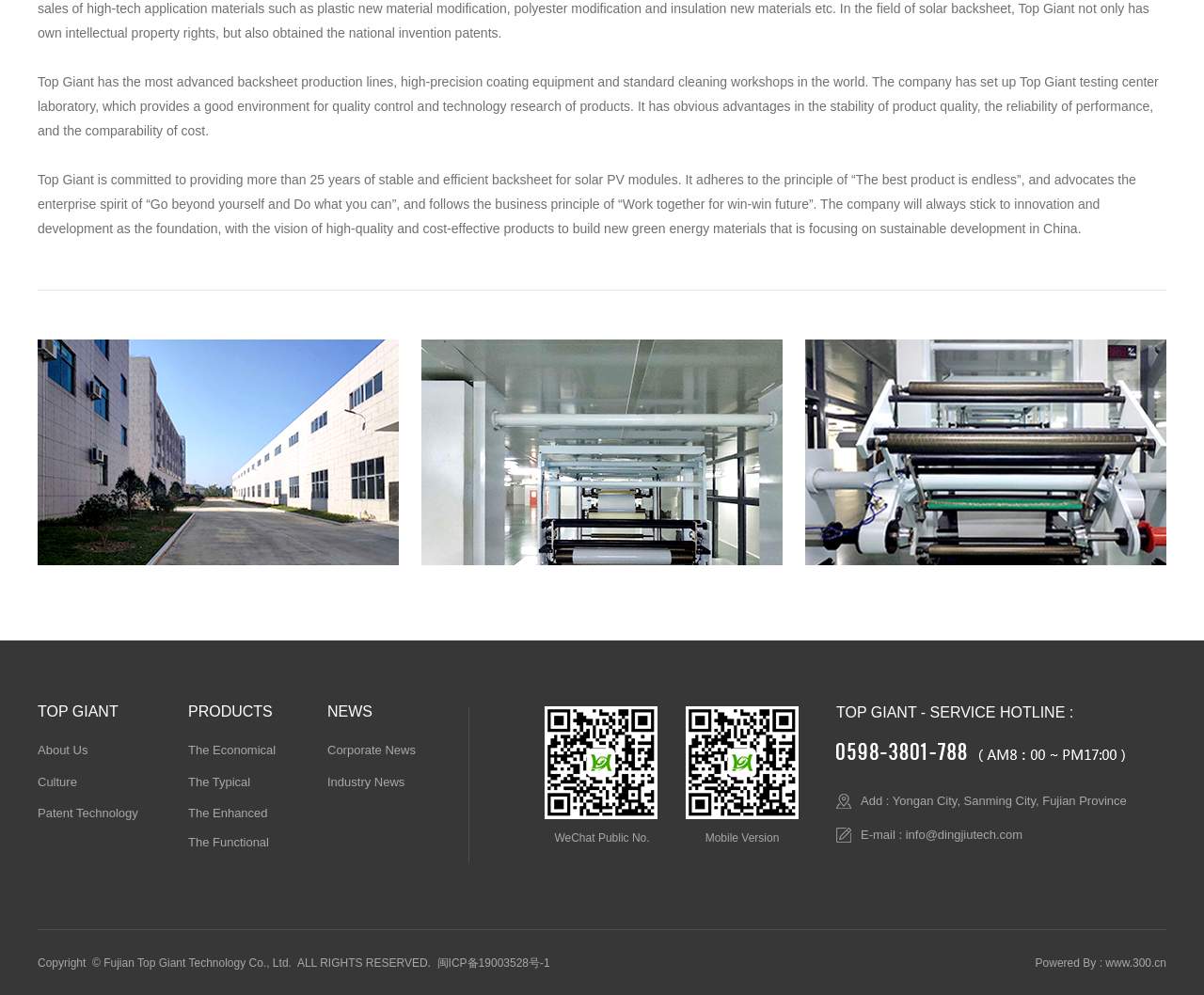Given the following UI element description: "The Economical", find the bounding box coordinates in the webpage screenshot.

[0.156, 0.747, 0.229, 0.761]